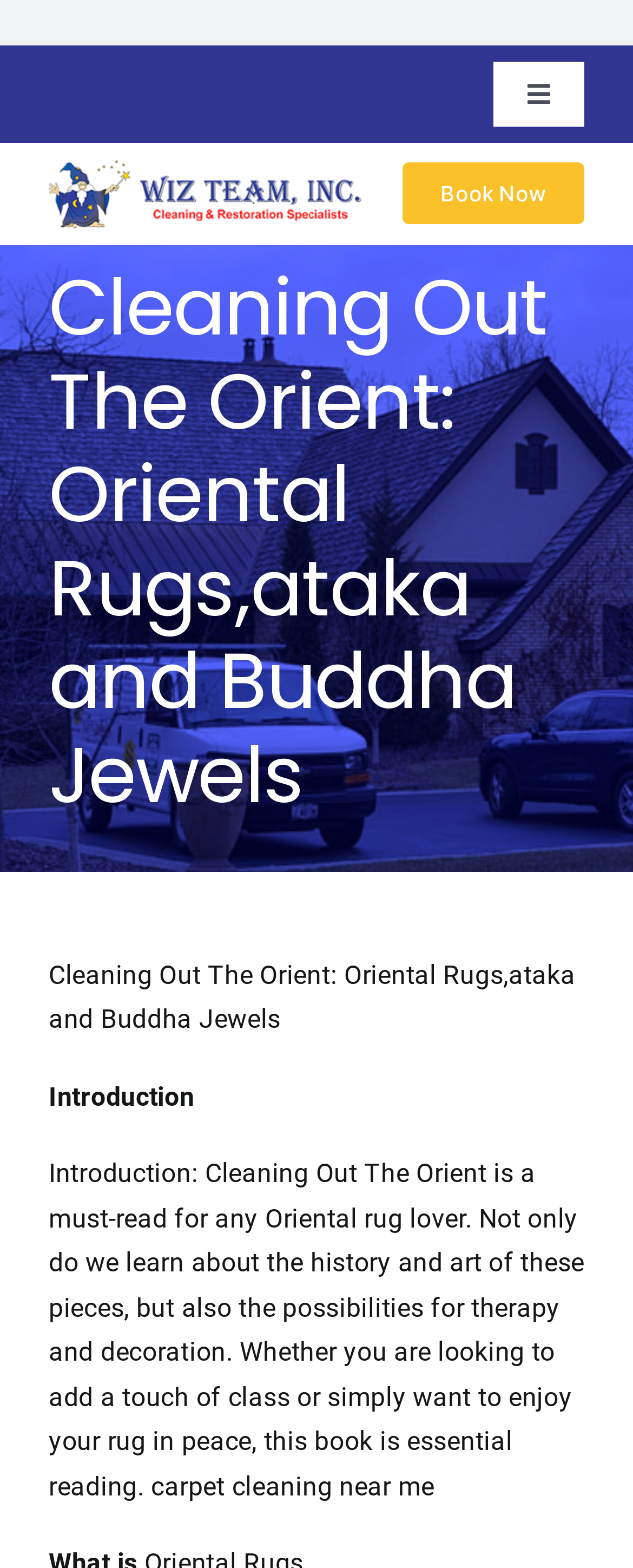Locate and provide the bounding box coordinates for the HTML element that matches this description: "carpet cleaning near me".

[0.239, 0.938, 0.686, 0.958]